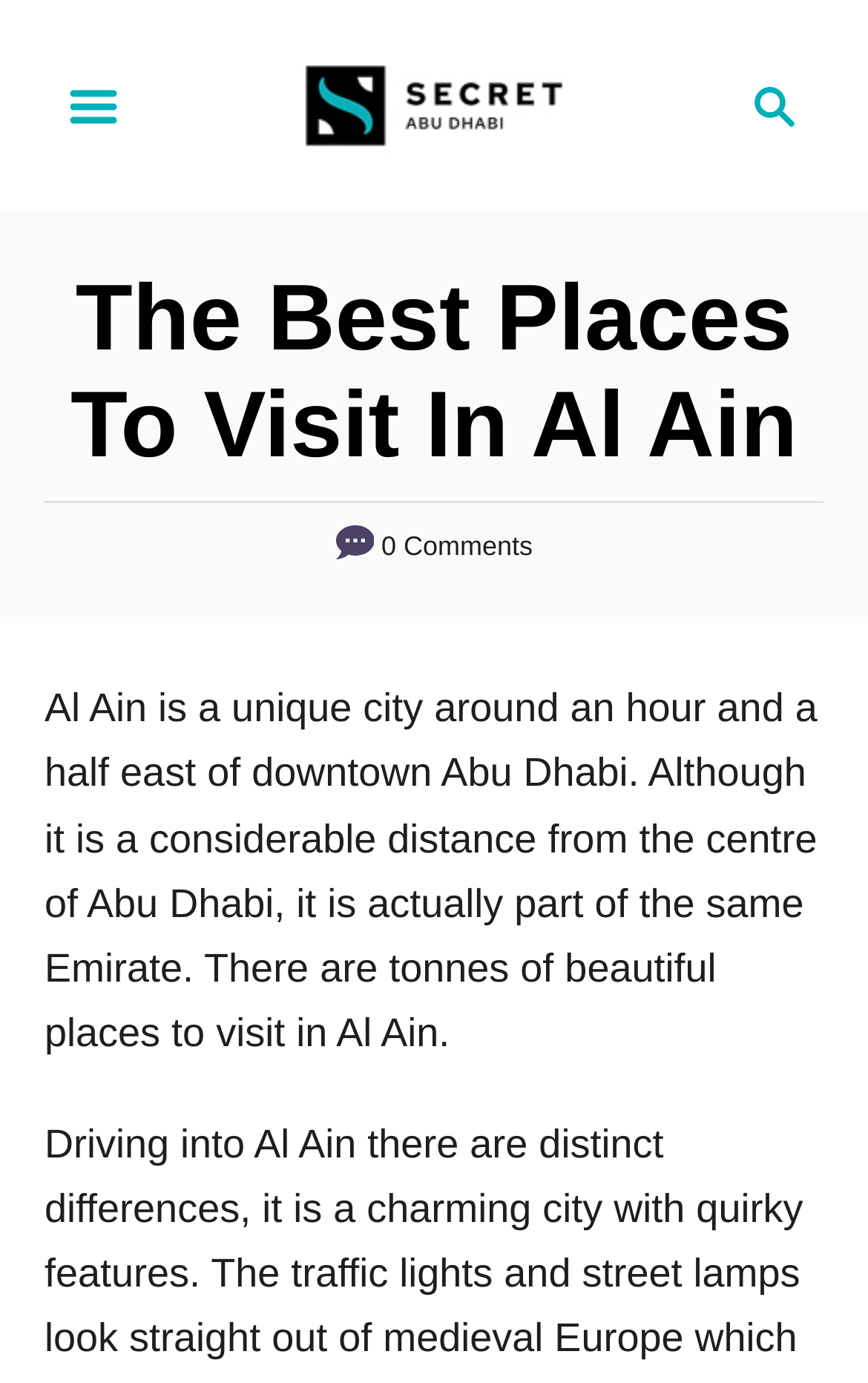Analyze the image and answer the question with as much detail as possible: 
What is the purpose of the magnifying glass icon?

The magnifying glass icon is a common symbol for search functionality, and its presence on the webpage suggests that users can search for specific content or information.